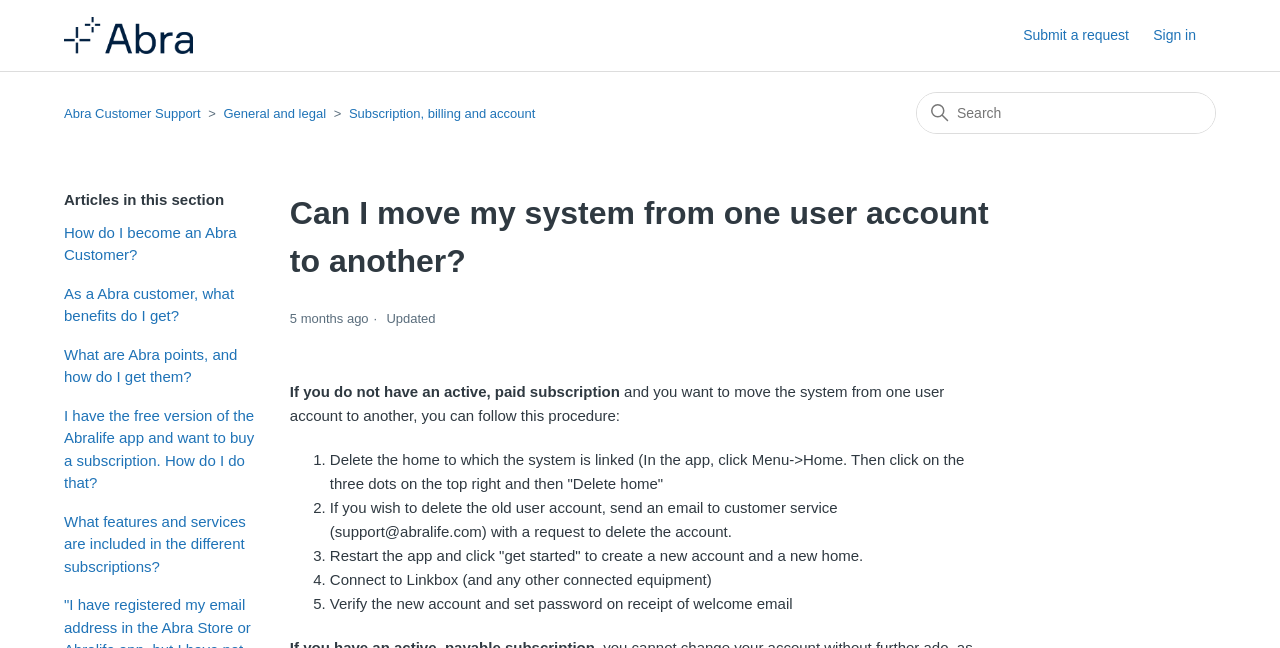What happens after restarting the app?
Please give a detailed and elaborate answer to the question.

After restarting the app, the user needs to click 'Get started' to create a new account and a new home. This is mentioned in step 3 of the procedure.